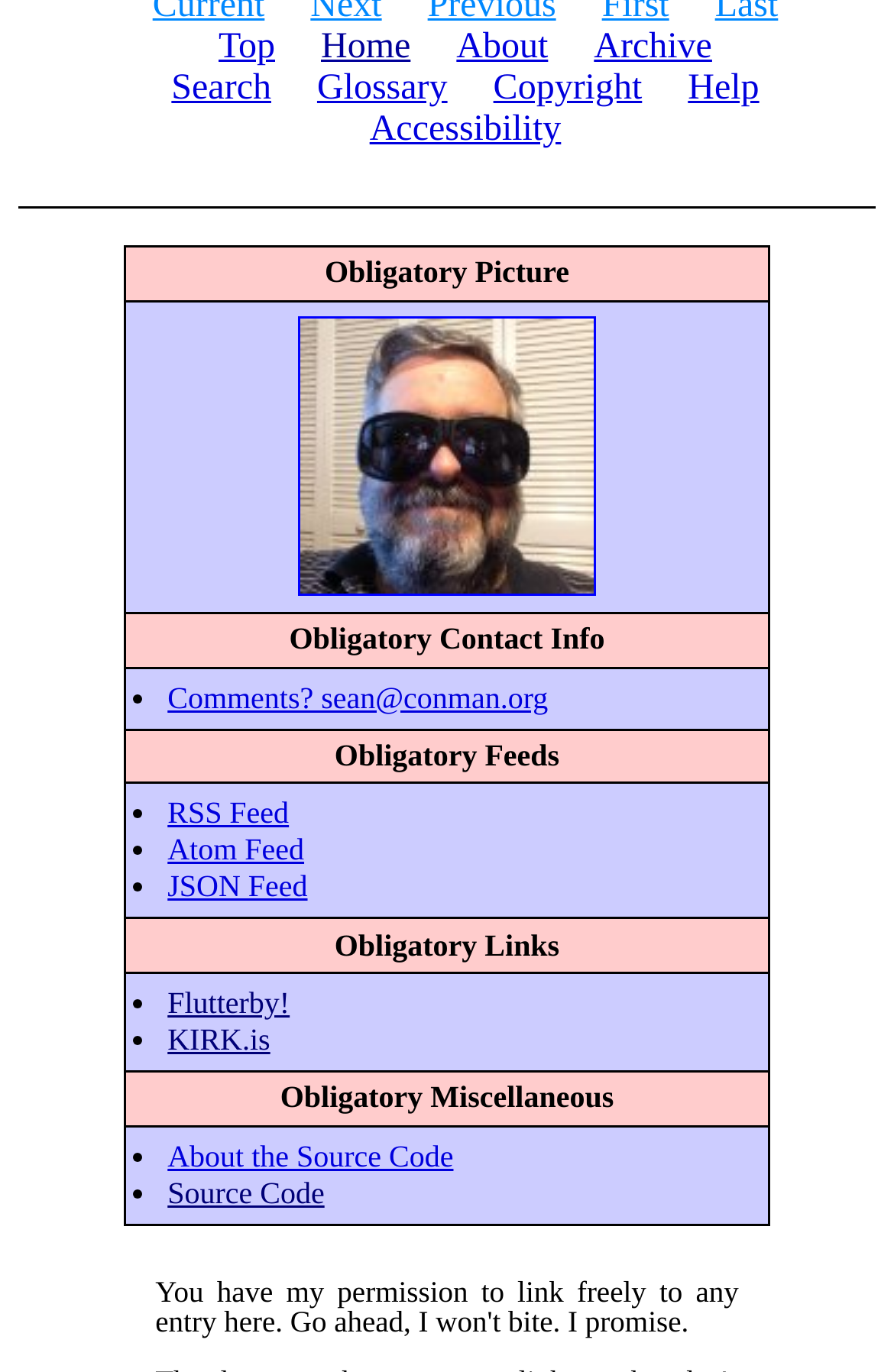Give a one-word or one-phrase response to the question:
What is the title of the first heading?

Obligatory Picture